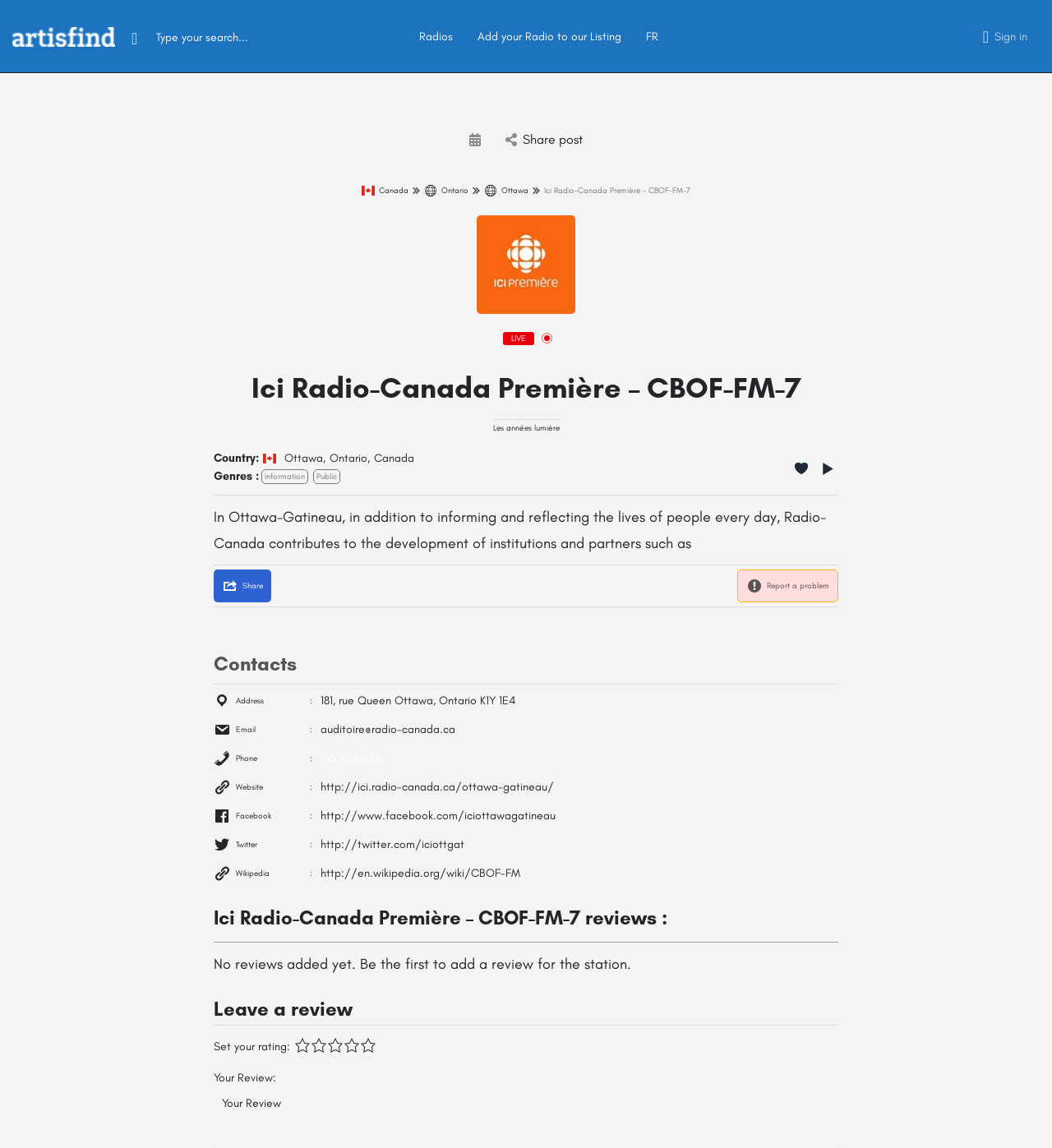Please find the bounding box coordinates of the clickable region needed to complete the following instruction: "Share post". The bounding box coordinates must consist of four float numbers between 0 and 1, i.e., [left, top, right, bottom].

[0.48, 0.114, 0.554, 0.13]